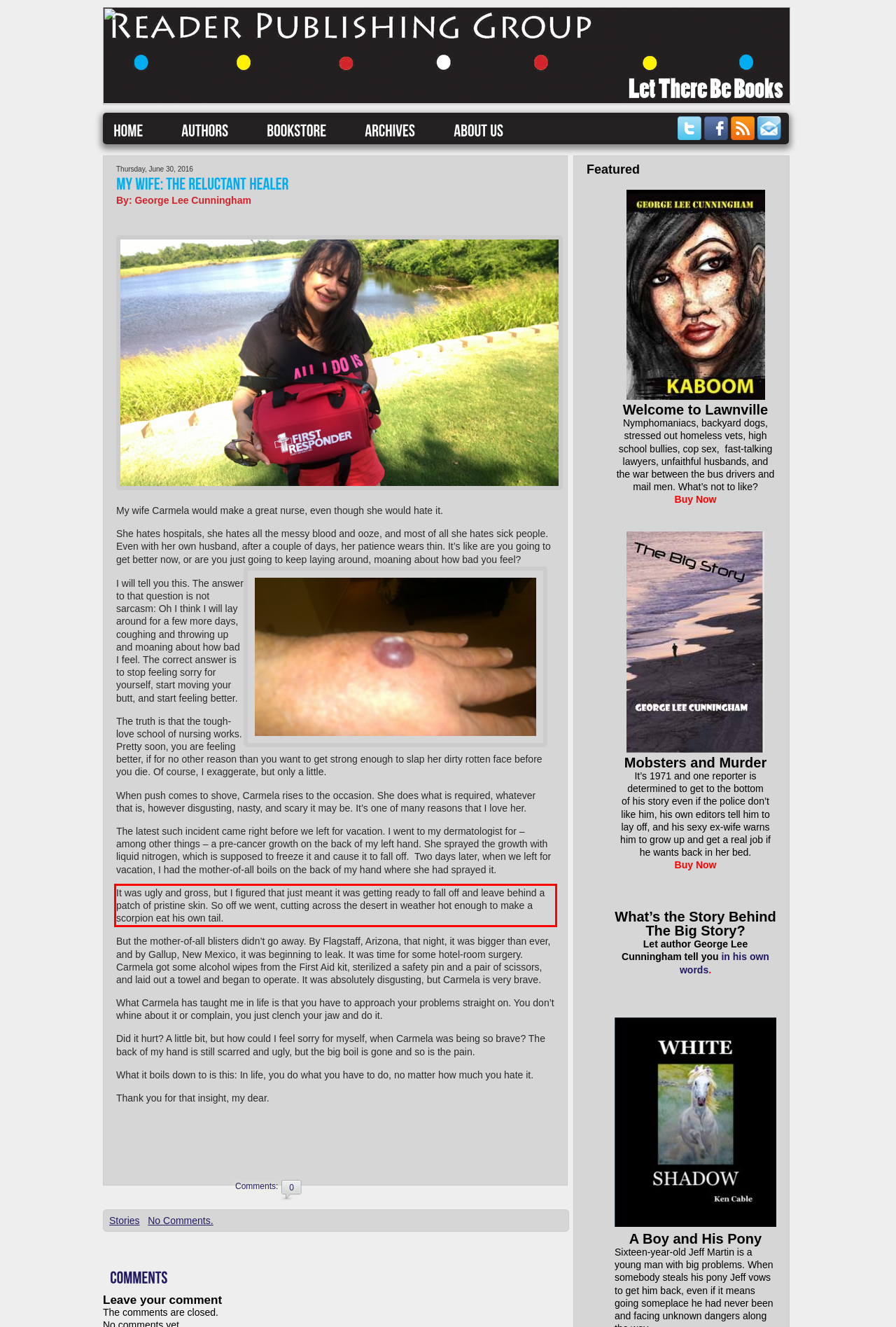With the given screenshot of a webpage, locate the red rectangle bounding box and extract the text content using OCR.

It was ugly and gross, but I figured that just meant it was getting ready to fall off and leave behind a patch of pristine skin. So off we went, cutting across the desert in weather hot enough to make a scorpion eat his own tail.